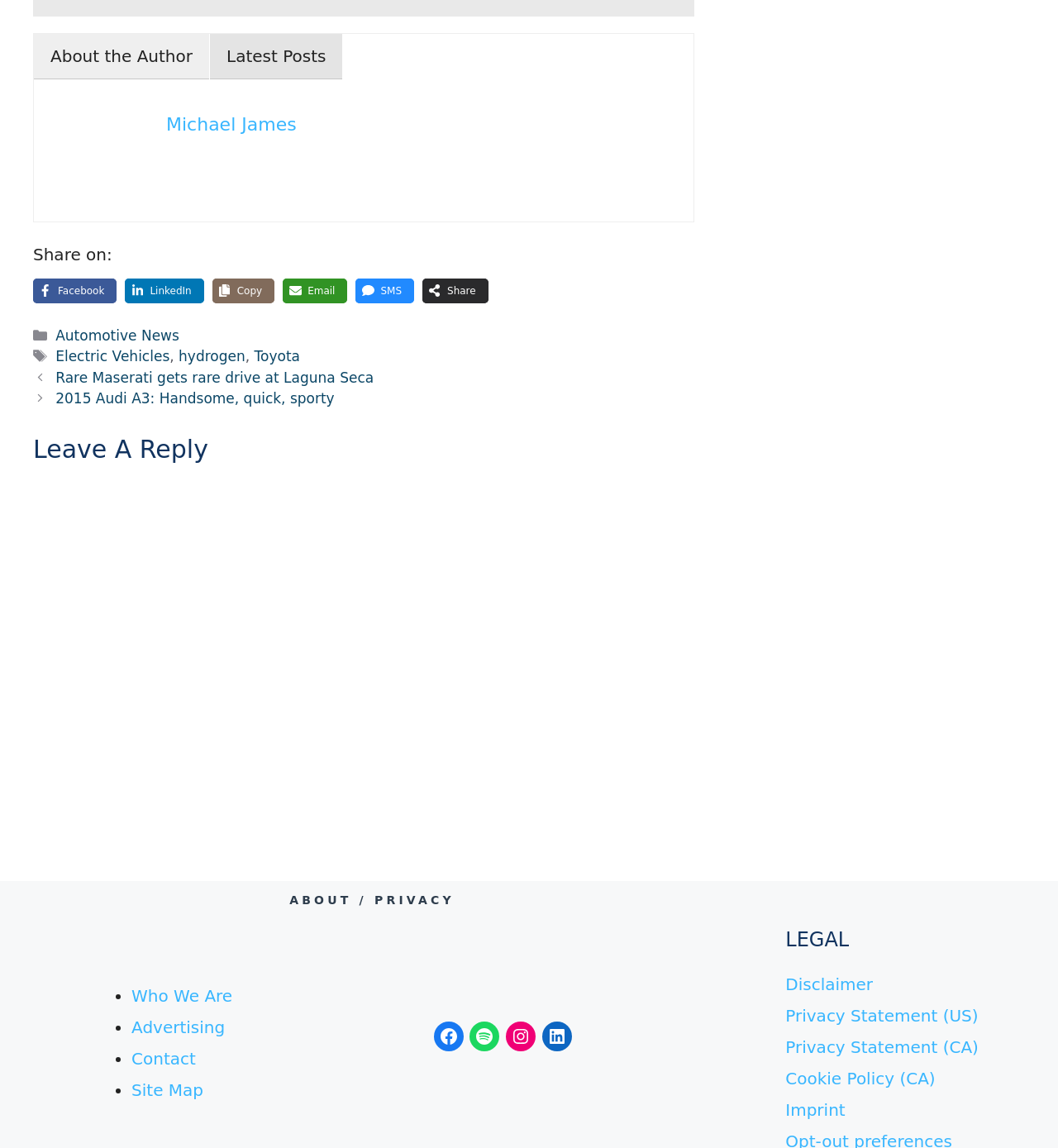Provide a short answer to the following question with just one word or phrase: How many social media links are present in the footer?

5